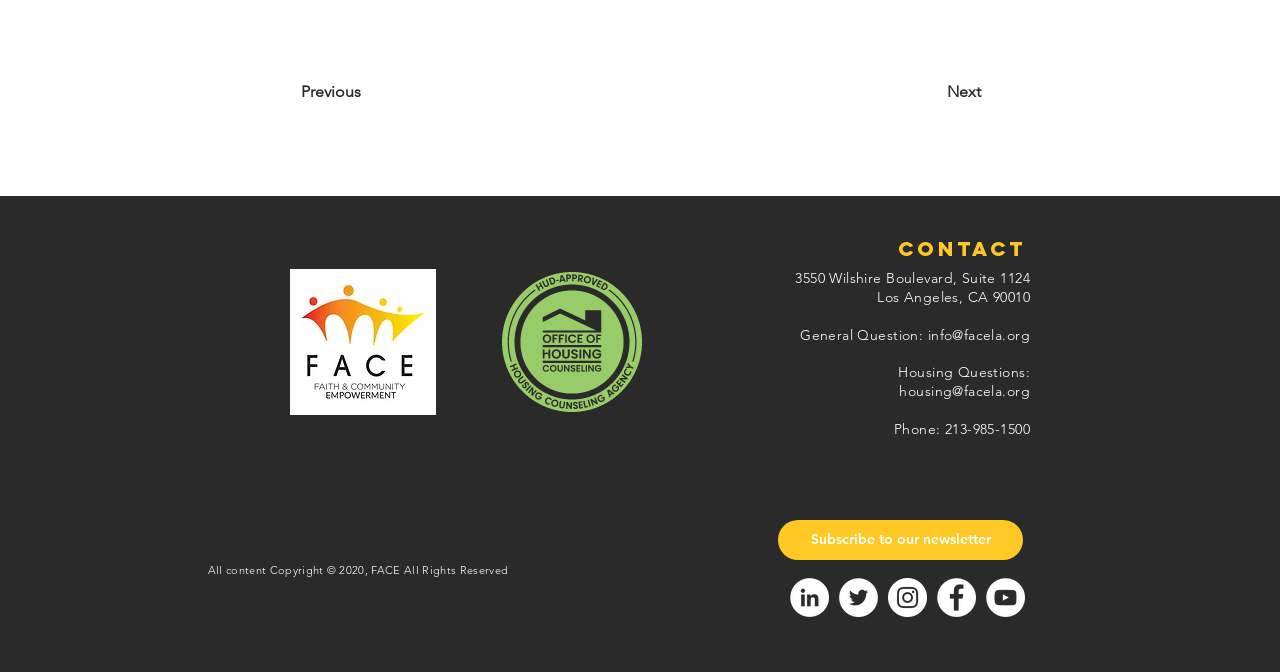Locate the bounding box of the UI element with the following description: "aria-label="YouTube"".

[0.77, 0.86, 0.801, 0.918]